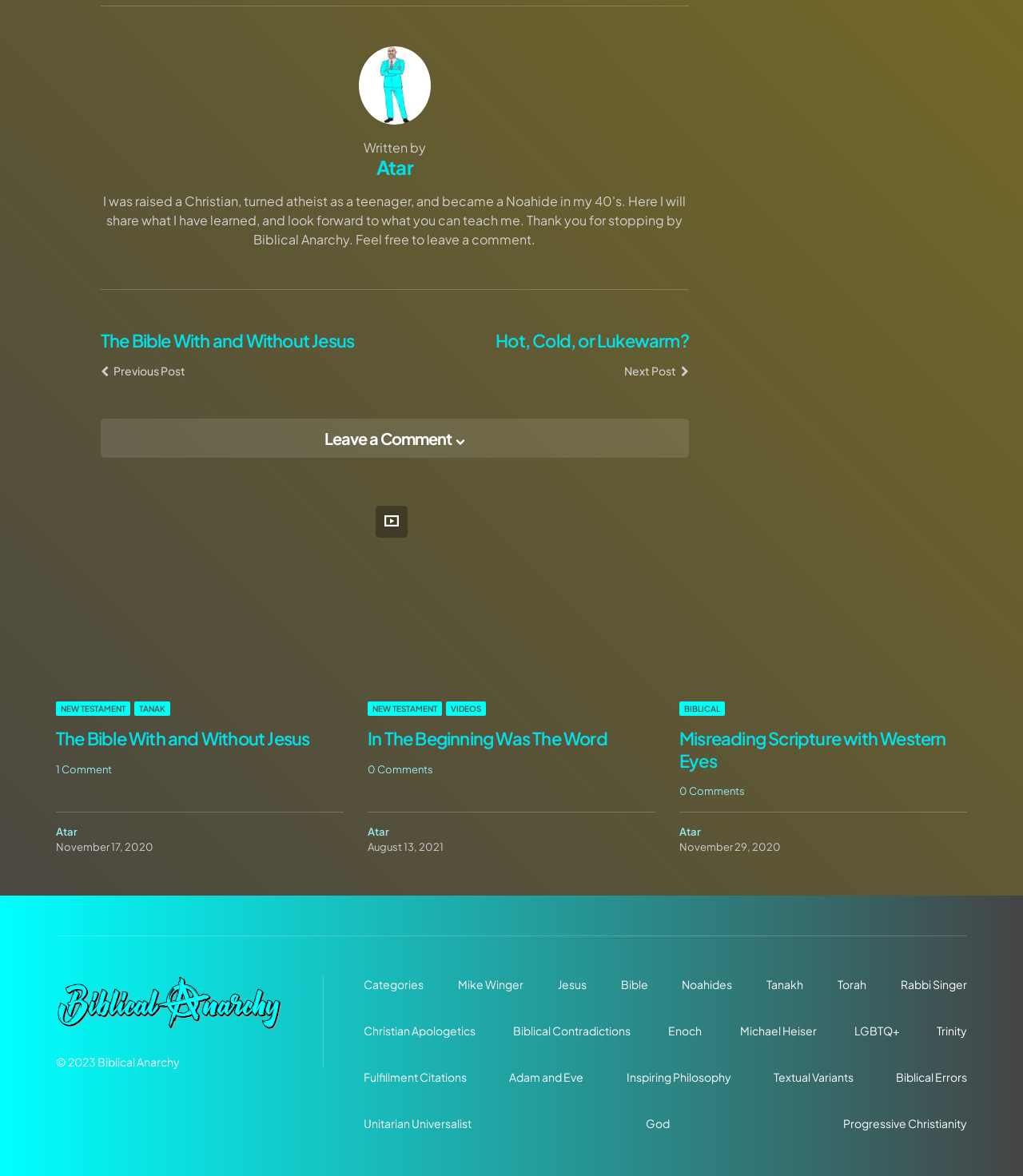Locate the bounding box coordinates of the area where you should click to accomplish the instruction: "Check the 'Categories'".

[0.355, 0.831, 0.414, 0.843]